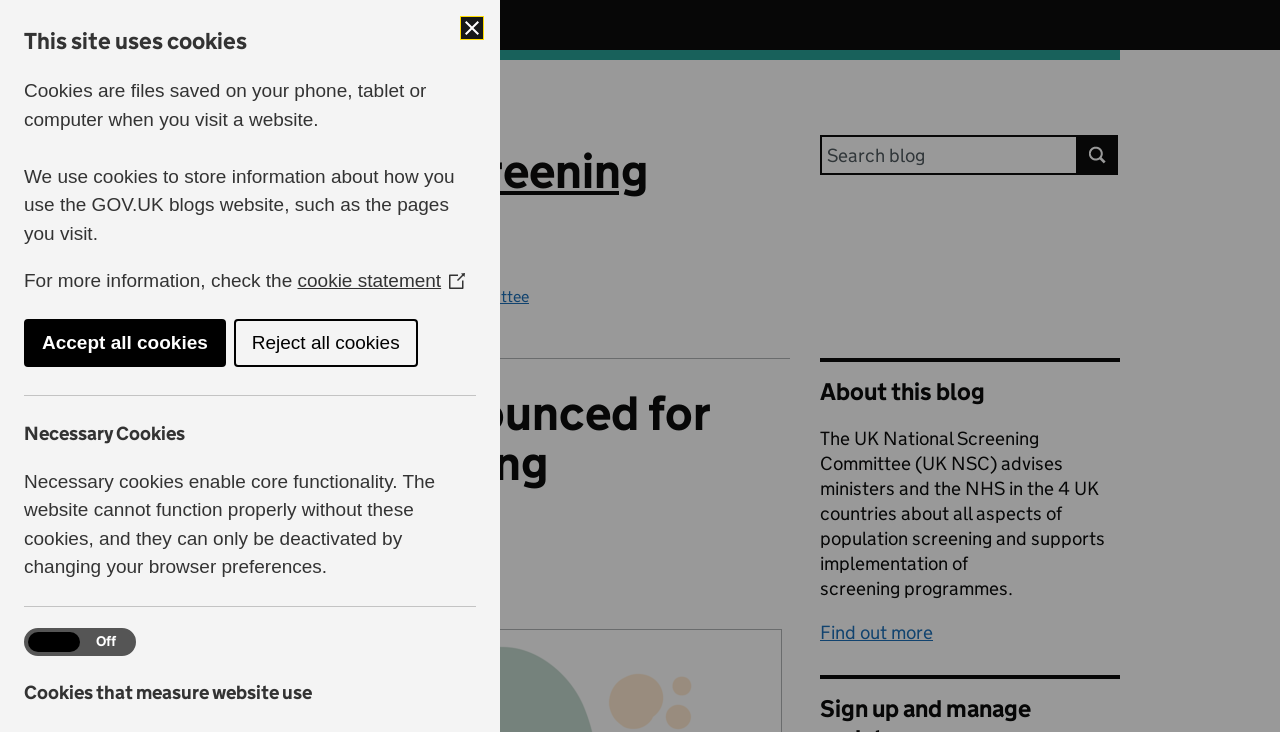Please identify the coordinates of the bounding box that should be clicked to fulfill this instruction: "Go to contact us page".

None